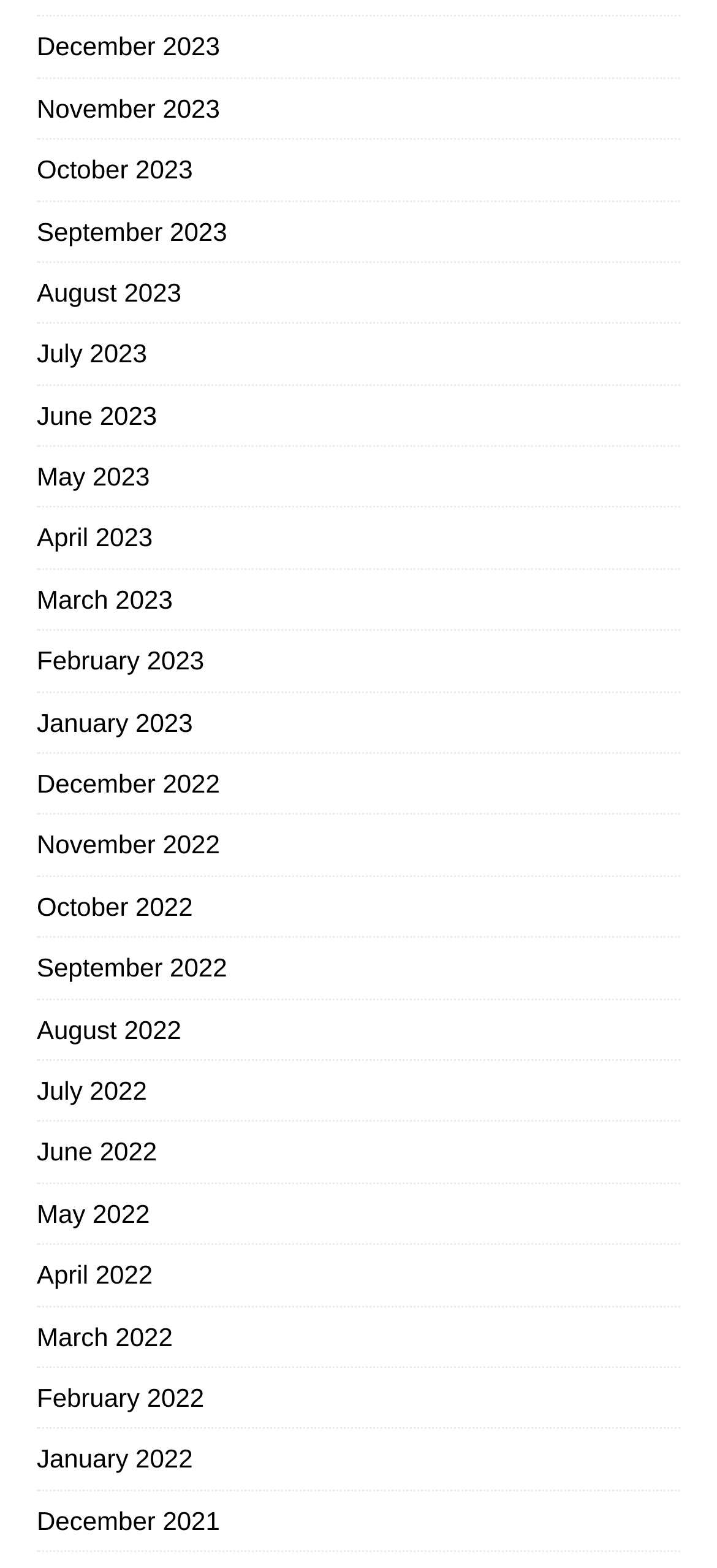Find the bounding box coordinates of the element you need to click on to perform this action: 'Go to November 2022'. The coordinates should be represented by four float values between 0 and 1, in the format [left, top, right, bottom].

[0.051, 0.543, 0.949, 0.581]